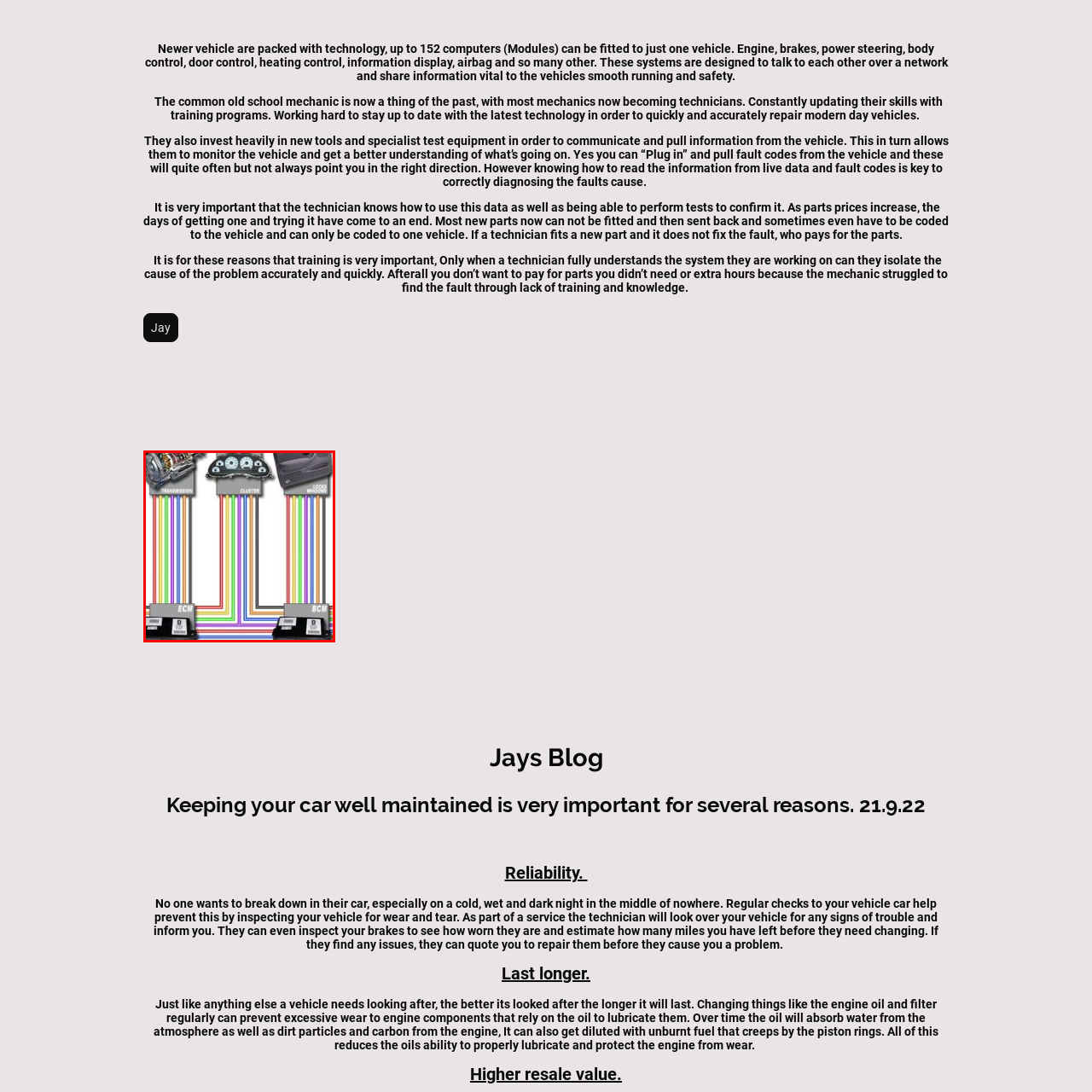Offer an in-depth caption for the image content enclosed by the red border.

The image illustrates a detailed schematic of a vehicle's electronic communication system, highlighting the connectivity between various essential components. At the top, three main units are depicted: the Transmission module, Instrument Cluster, and Door Lock module. Each of these components is linked to their respective control units, namely the Engine Control Module (ECM) and the Body Control Module (BCM), through a color-coded wiring system. This visual representation emphasizes the complexity and interconnectivity of modern vehicles, which can contain up to 152 computers (modules) that interact over a network to ensure smooth operation and safety. The image effectively conveys the technological advancement in automotive systems, reflecting the necessity for technicians to stay updated with current training and tools for diagnostics and repairs.